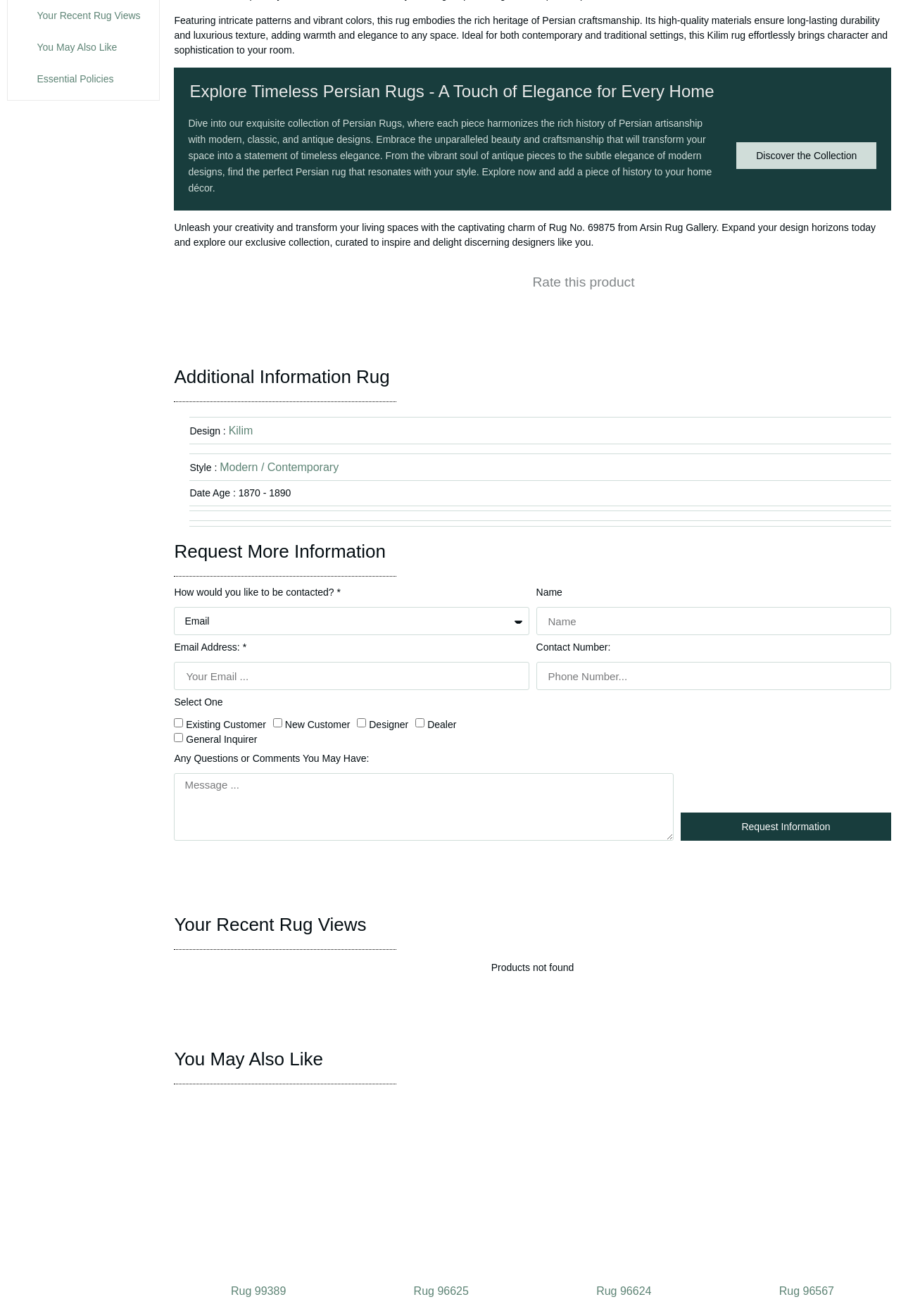Please provide a brief answer to the following inquiry using a single word or phrase:
What is the style of the rug?

Modern / Contemporary